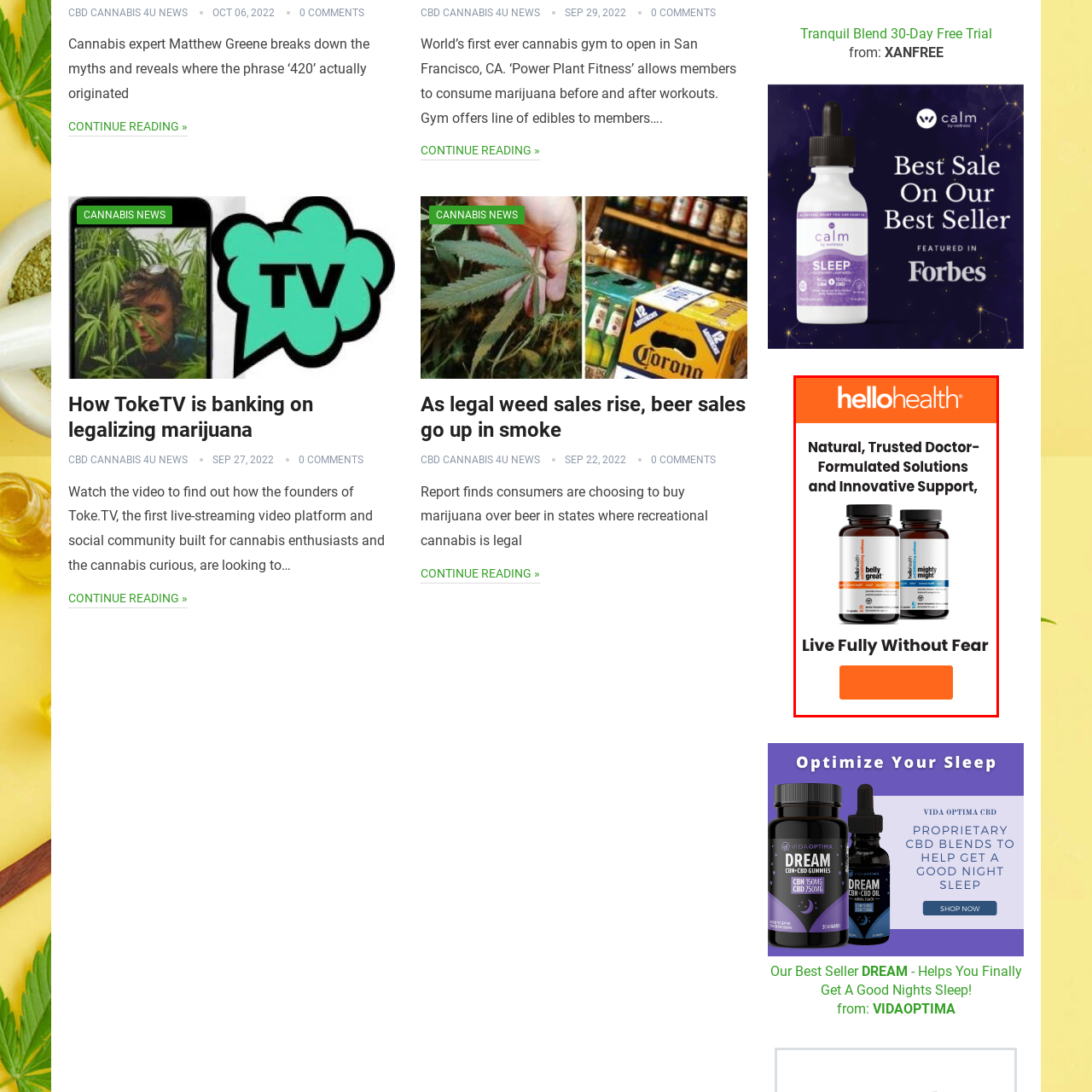Please analyze the image enclosed within the red bounding box and provide a comprehensive answer to the following question based on the image: What is the color of the accents in the advertisement?

The color palette of the advertisement combines warm tones with eye-catching orange accents, creating an inviting and motivational atmosphere for potential consumers seeking trusted health products.